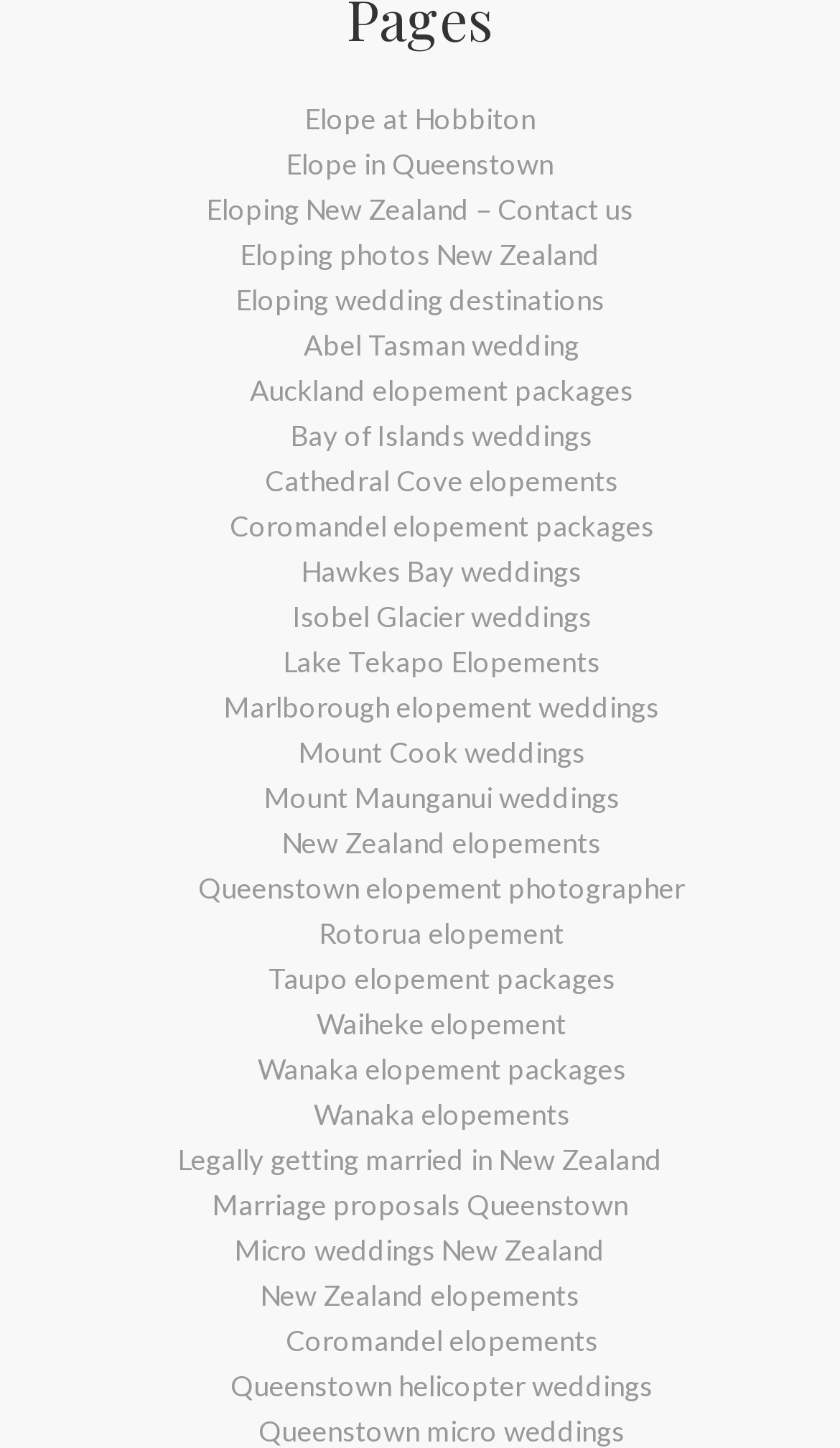How many links are there on the webpage in total?
Give a single word or phrase as your answer by examining the image.

31